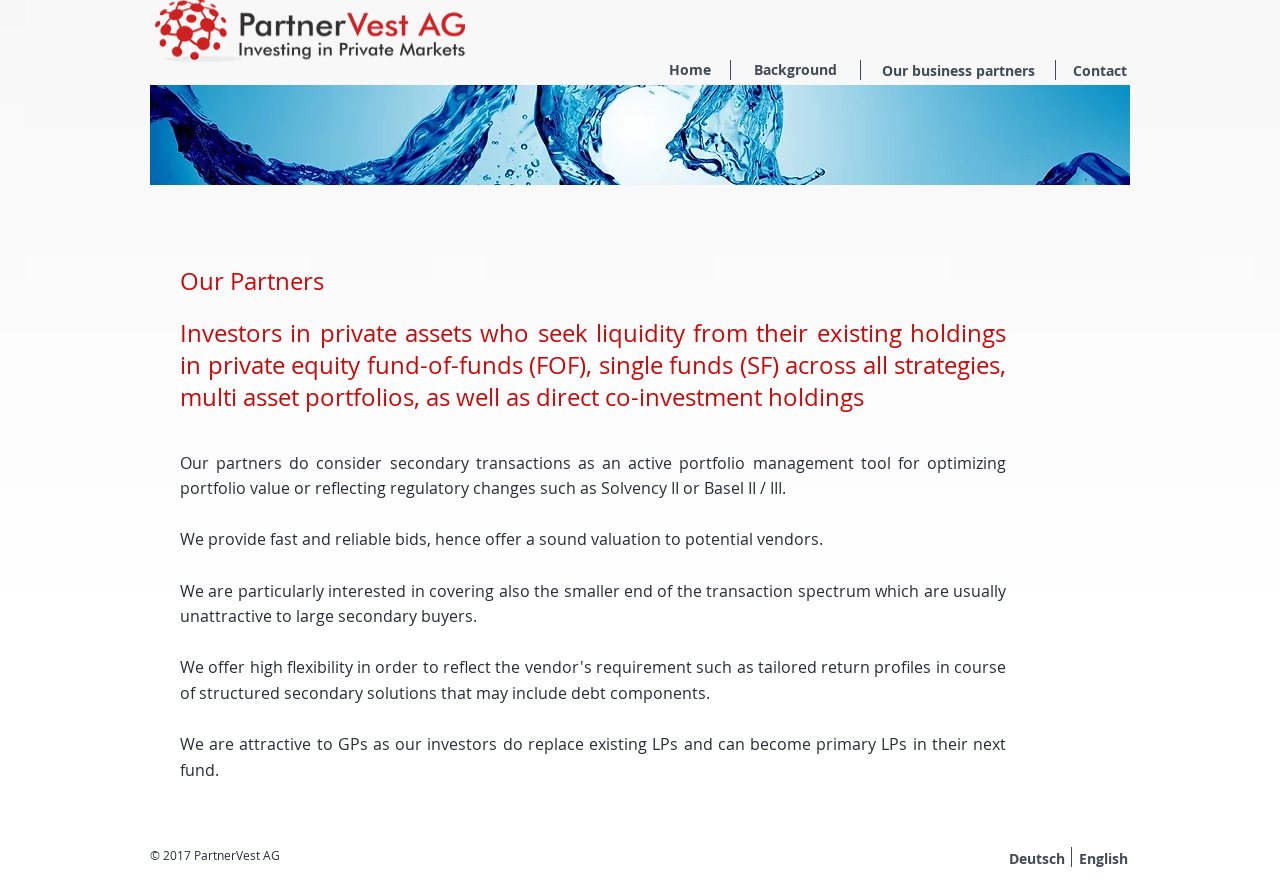Please find the bounding box for the following UI element description. Provide the coordinates in (top-left x, top-left y, bottom-right x, bottom-right y) format, with values between 0 and 1: Contact

[0.836, 0.069, 0.883, 0.091]